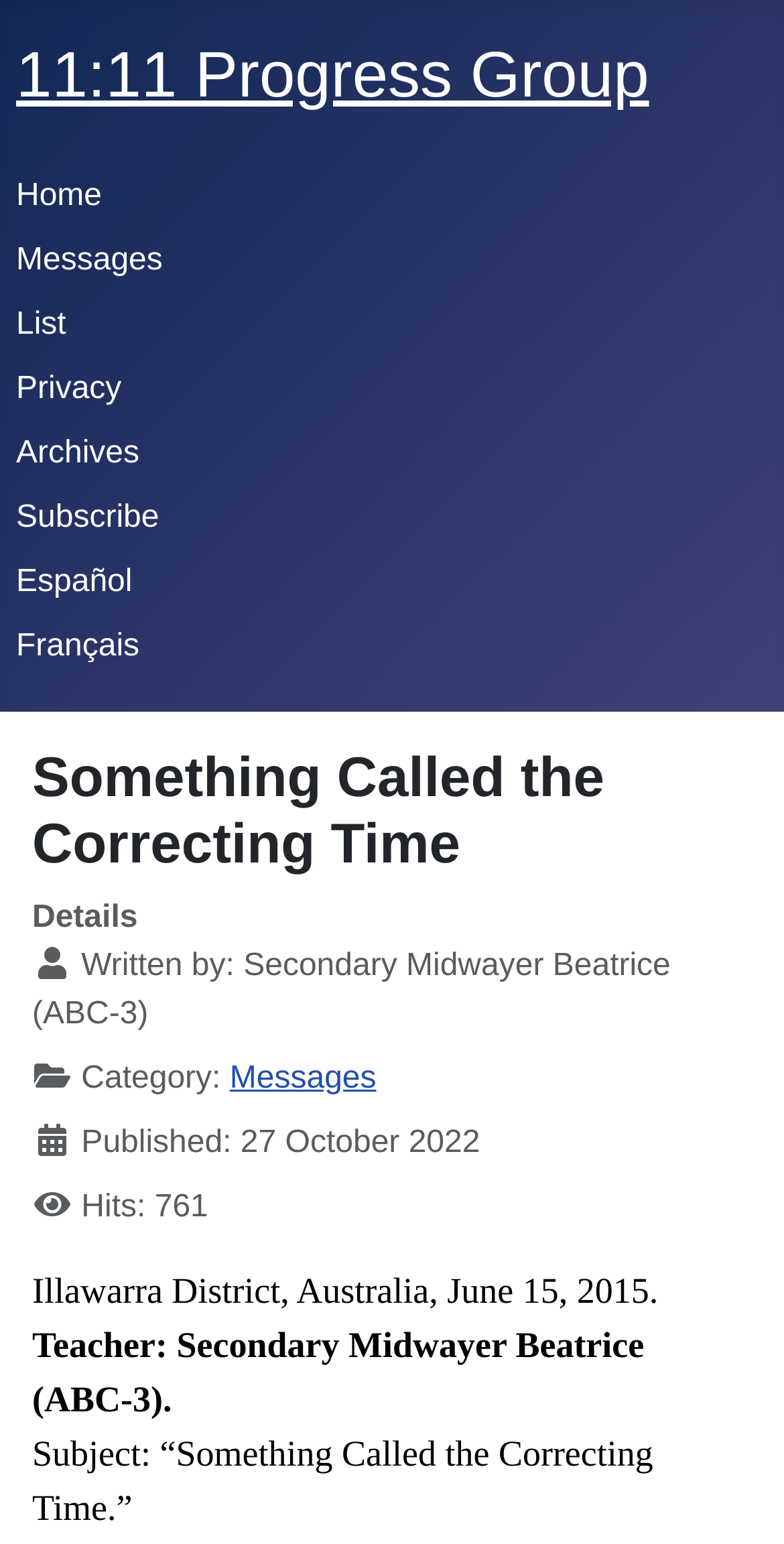What is the subject of the message?
Please provide a detailed and comprehensive answer to the question.

I found the answer by looking at the static text element with the subject information, which suggests that the subject of the message is 'Something Called the Correcting Time'.